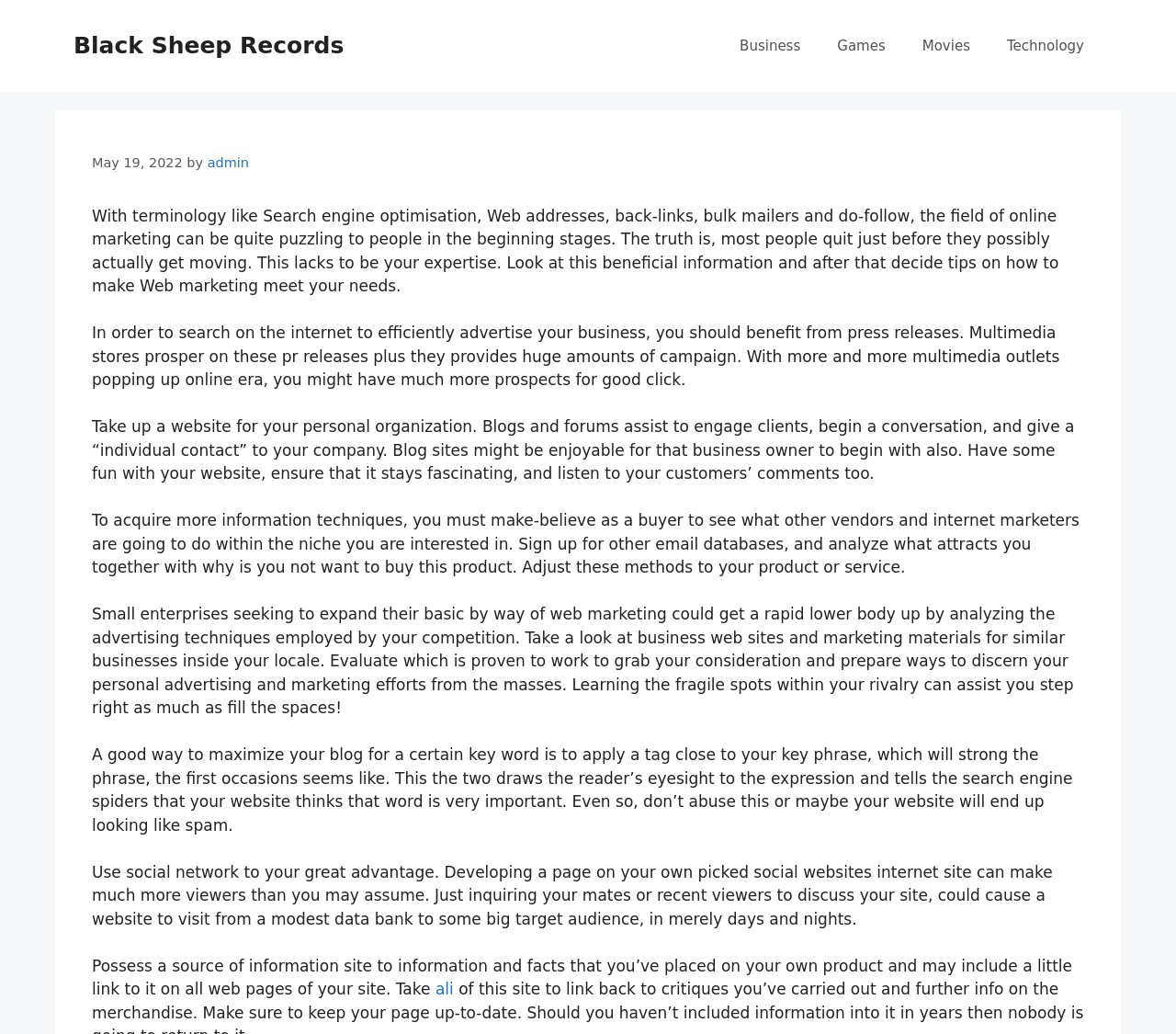Please specify the bounding box coordinates in the format (top-left x, top-left y, bottom-right x, bottom-right y), with all values as floating point numbers between 0 and 1. Identify the bounding box of the UI element described by: Interact directly with potential clients/customers

None